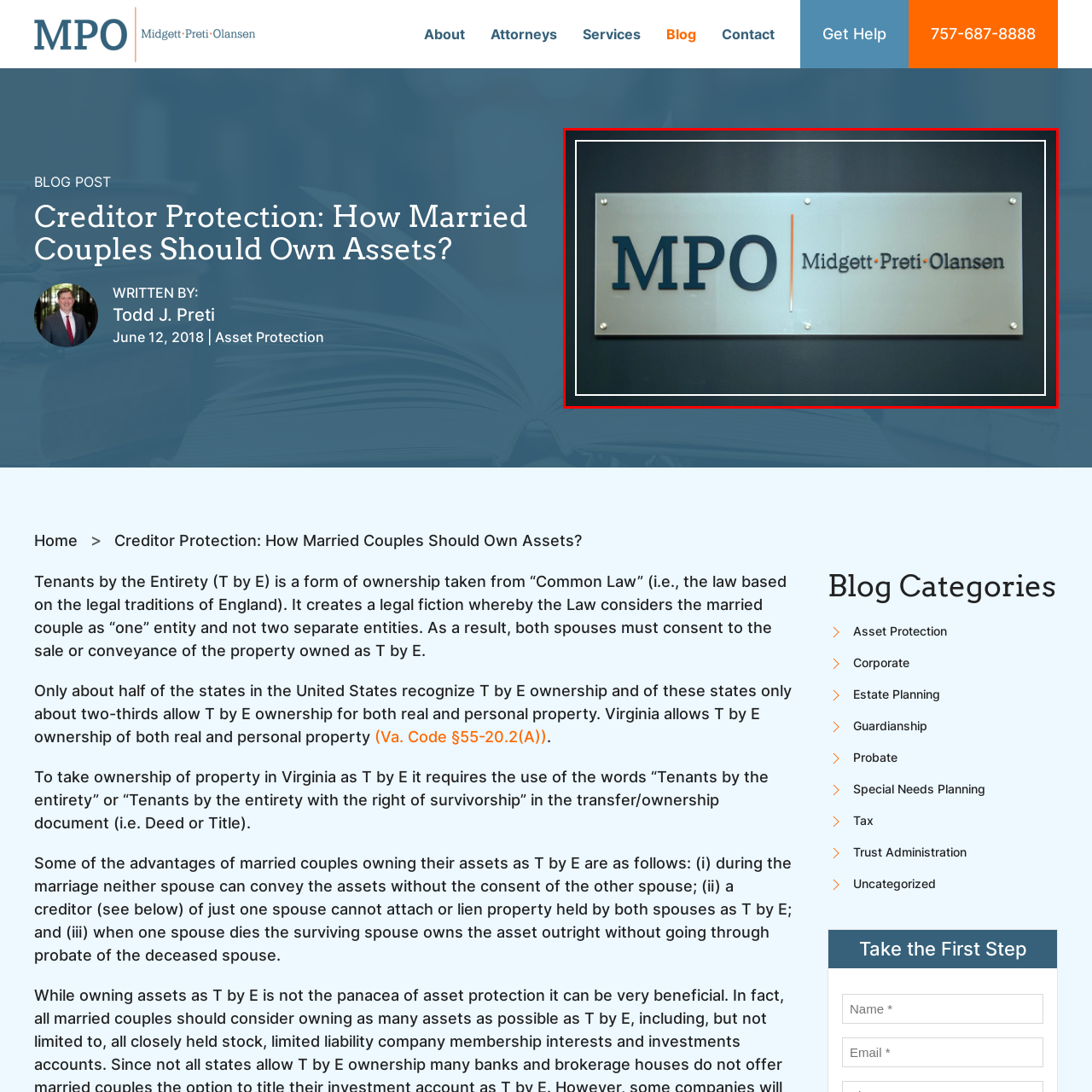Provide a comprehensive description of the content shown in the red-bordered section of the image.

The image features a professional sign displaying the acronym "MPO," along with the full name "Midgett Preti Olansen." The sign is crafted with a sleek design, likely made from glass or acrylic, which adds a modern touch to the branding. The letters are prominently featured, with "MPO" in a bold, dark font contrasting against a lighter background. An orange vertical line separates the acronym from the full name, emphasizing the organization's identity. This sign likely represents a law firm or professional services company, creating an inviting and informative atmosphere for clients and visitors.